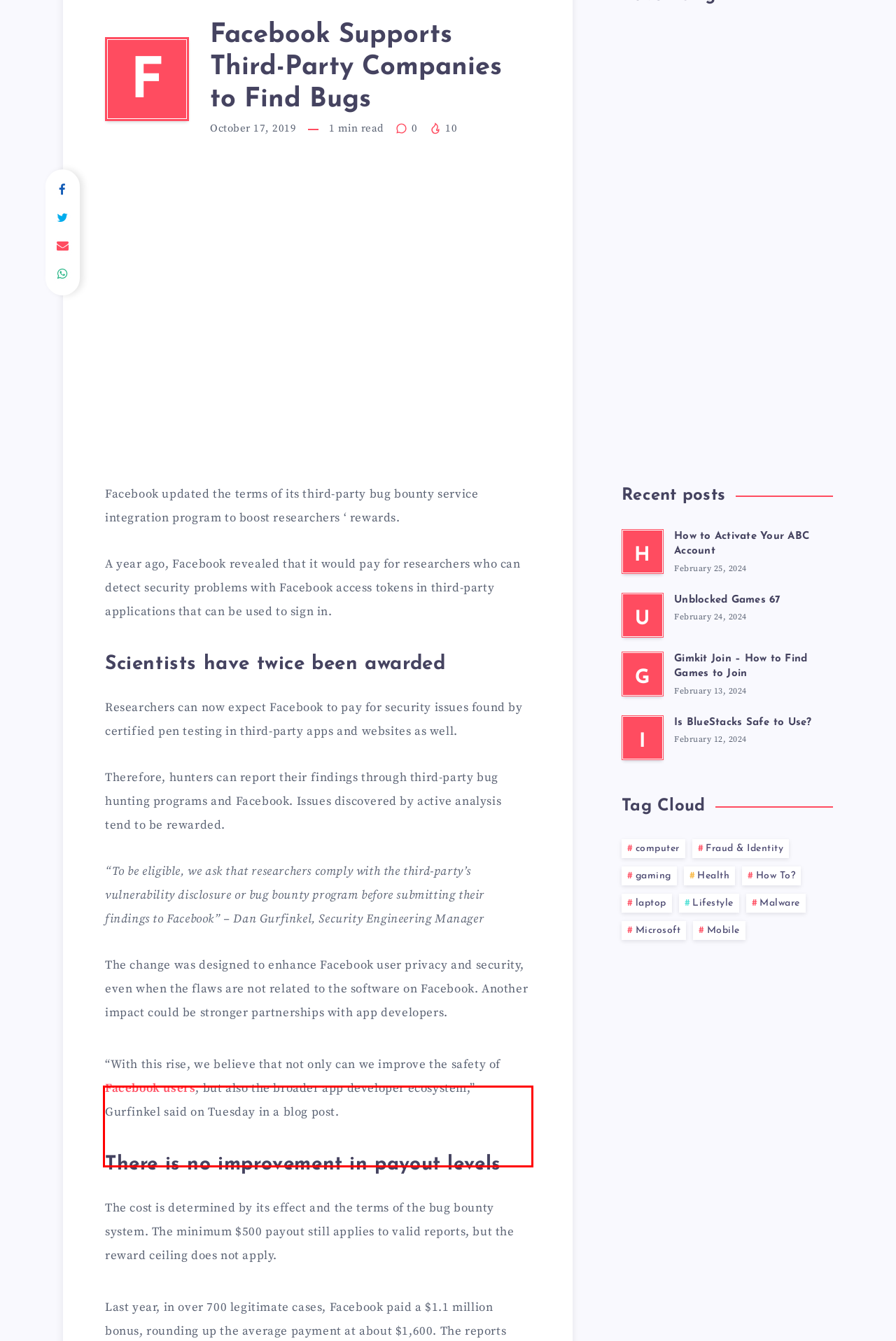Please recognize and transcribe the text located inside the red bounding box in the webpage image.

The change was designed to enhance Facebook user privacy and security, even when the flaws are not related to the software on Facebook. Another impact could be stronger partnerships with app developers.